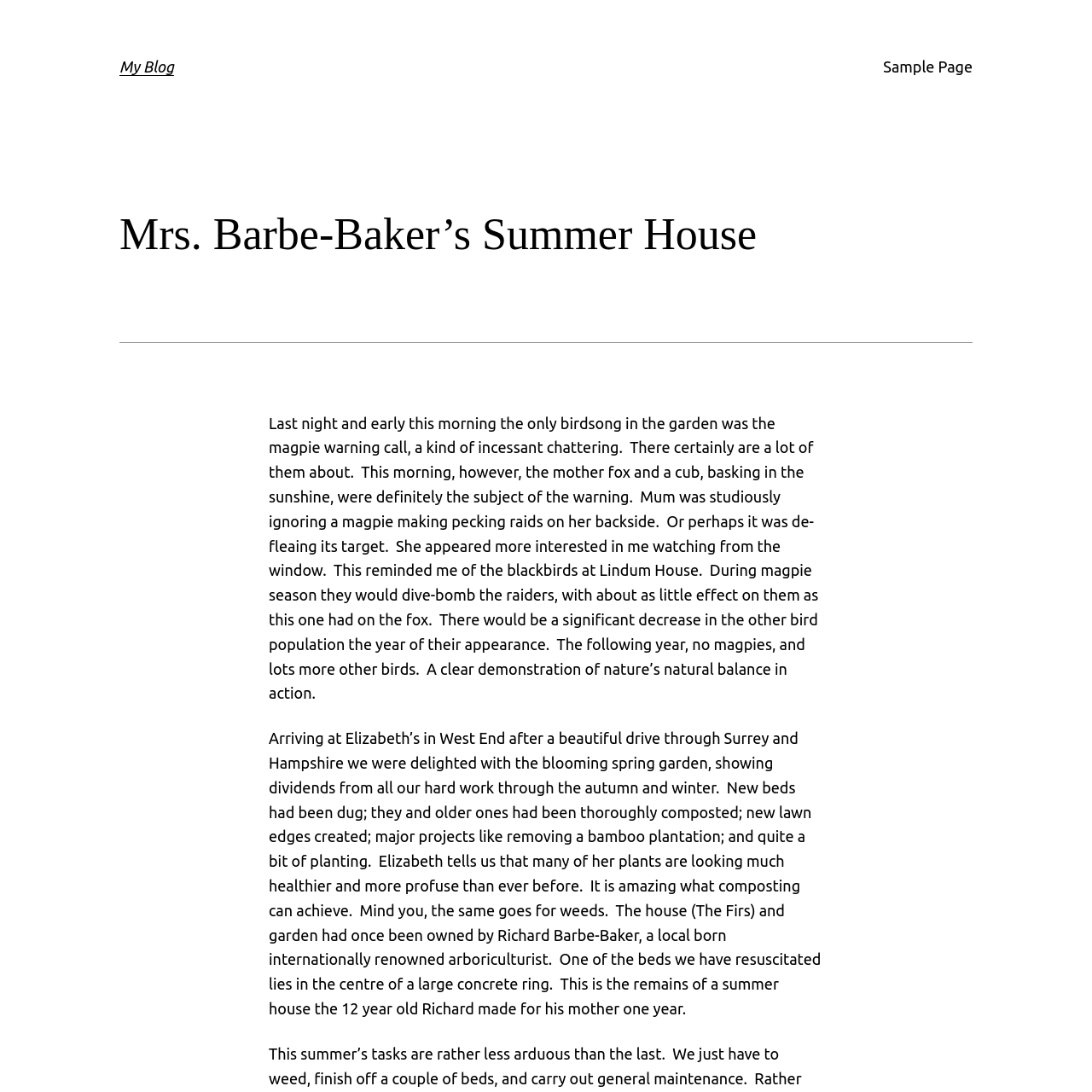What is the purpose of composting mentioned in the second article?
Provide a detailed answer to the question using information from the image.

According to the second article, composting has made Elizabeth's plants look much healthier and more profuse than ever before, demonstrating its effectiveness in improving plant growth.